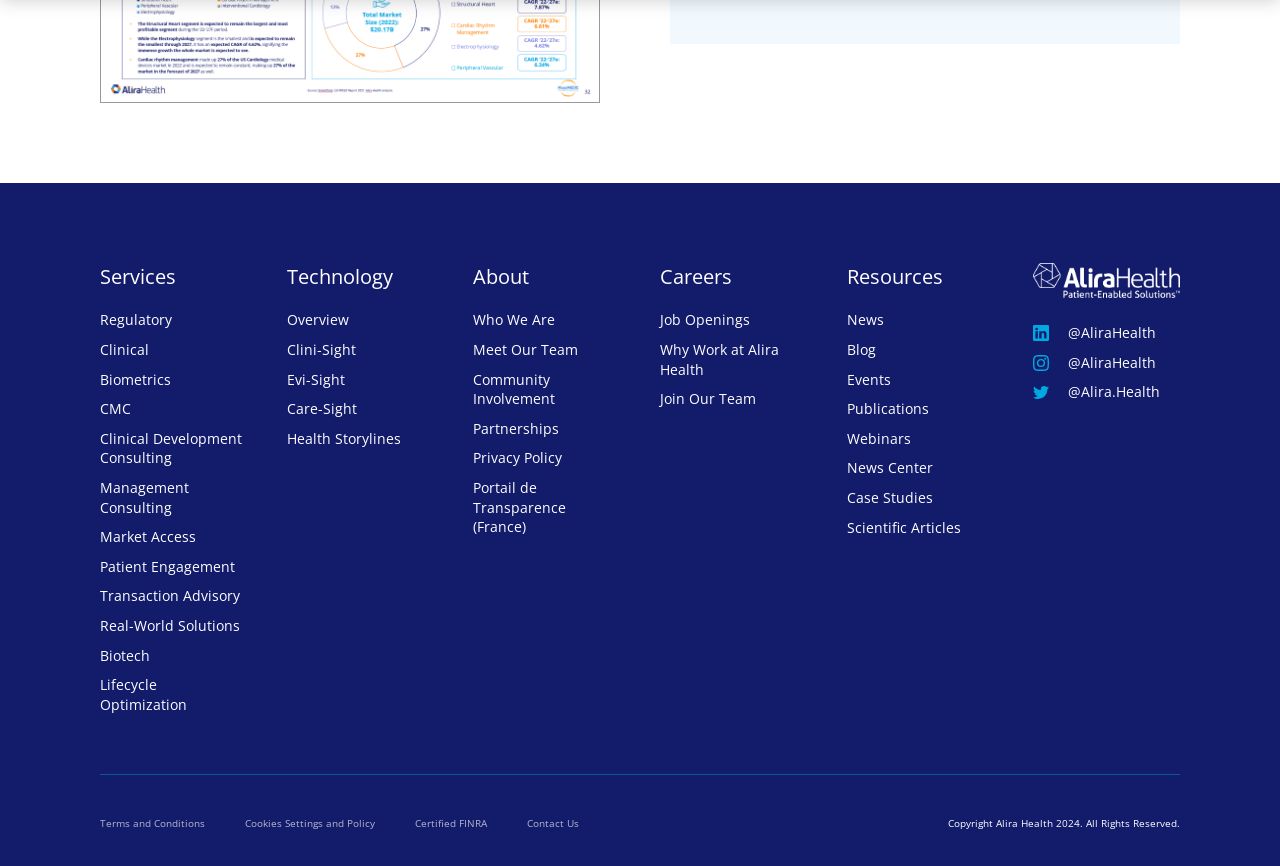Please provide the bounding box coordinates for the UI element as described: "Portail de Transparence (France)". The coordinates must be four floats between 0 and 1, represented as [left, top, right, bottom].

[0.37, 0.552, 0.484, 0.62]